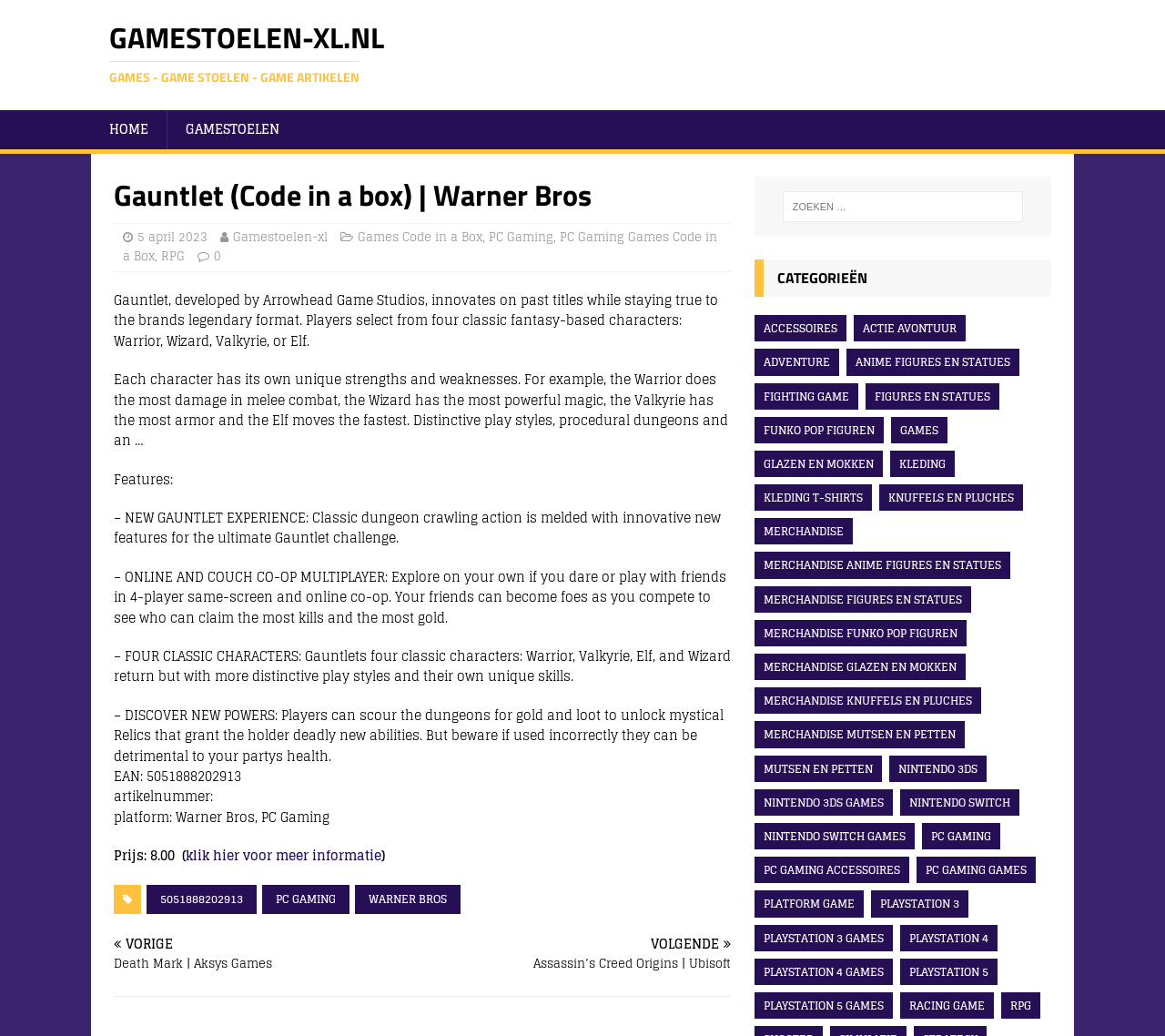Please answer the following question using a single word or phrase: 
What is the platform of the game?

PC Gaming